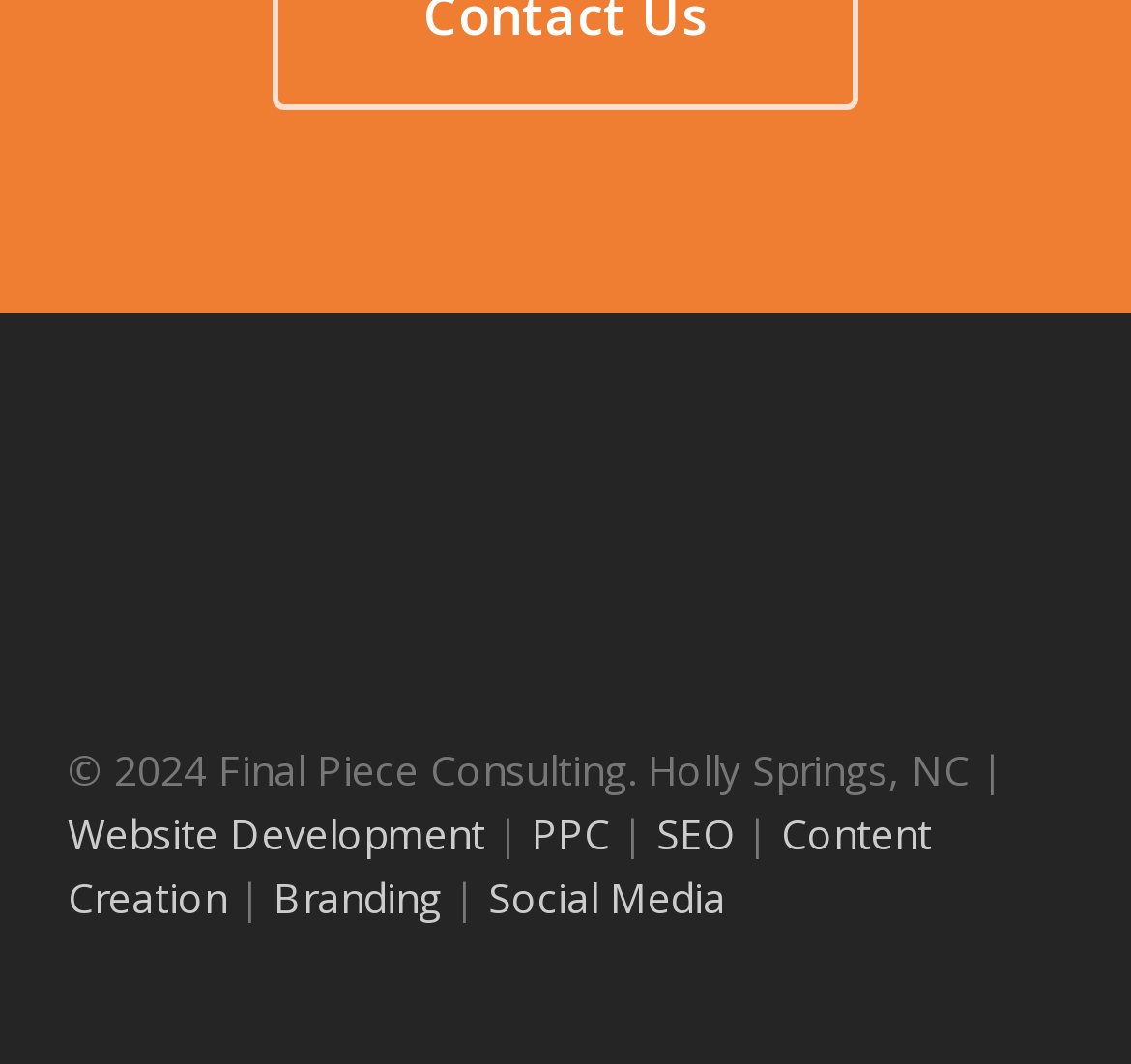Locate the bounding box of the UI element described in the following text: "Website Development".

[0.06, 0.757, 0.44, 0.808]